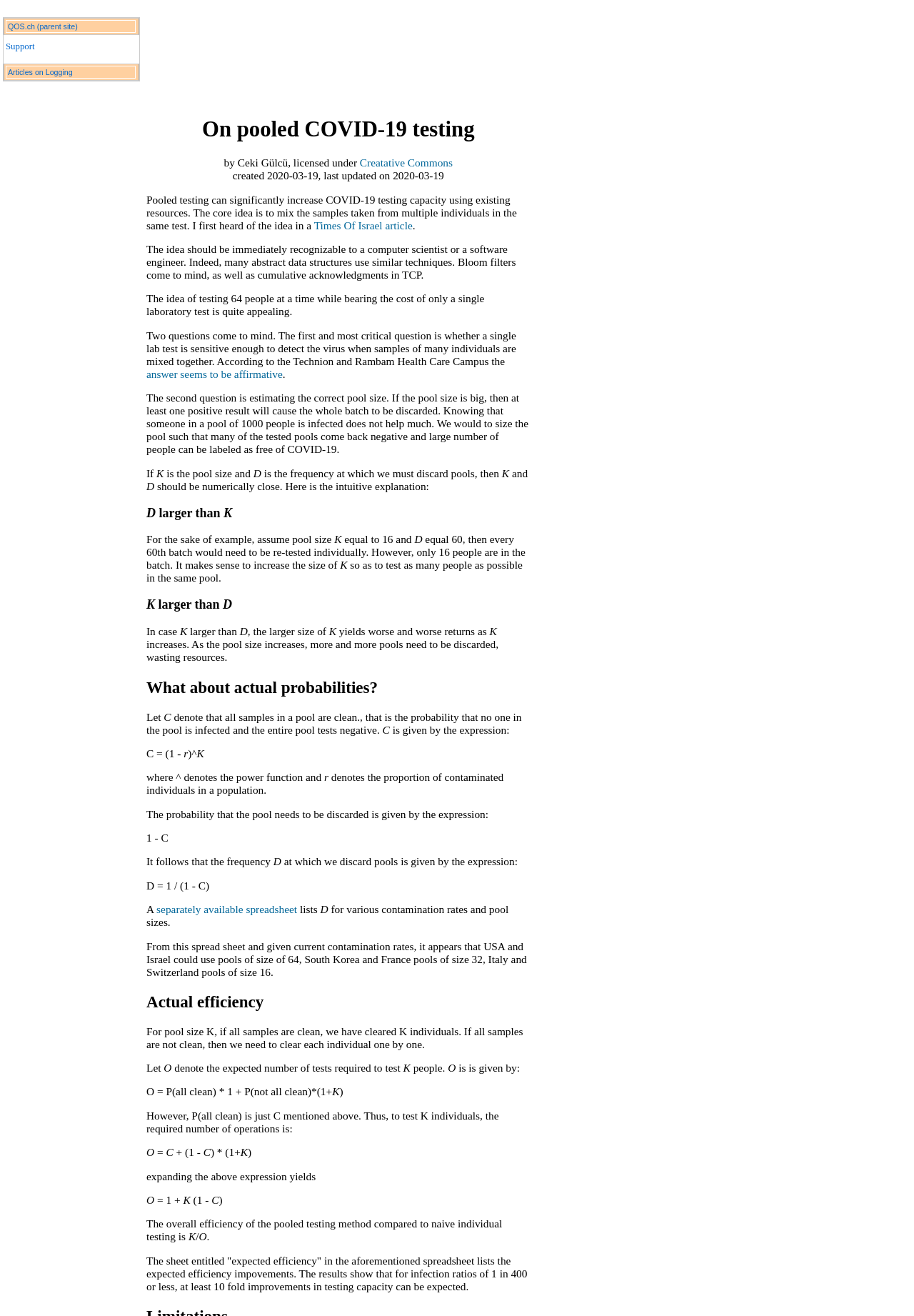Please provide a comprehensive answer to the question below using the information from the image: What is the idea behind pooled COVID-19 testing?

The idea of pooled testing is to mix the samples taken from multiple individuals in the same test, which can significantly increase COVID-19 testing capacity using existing resources.